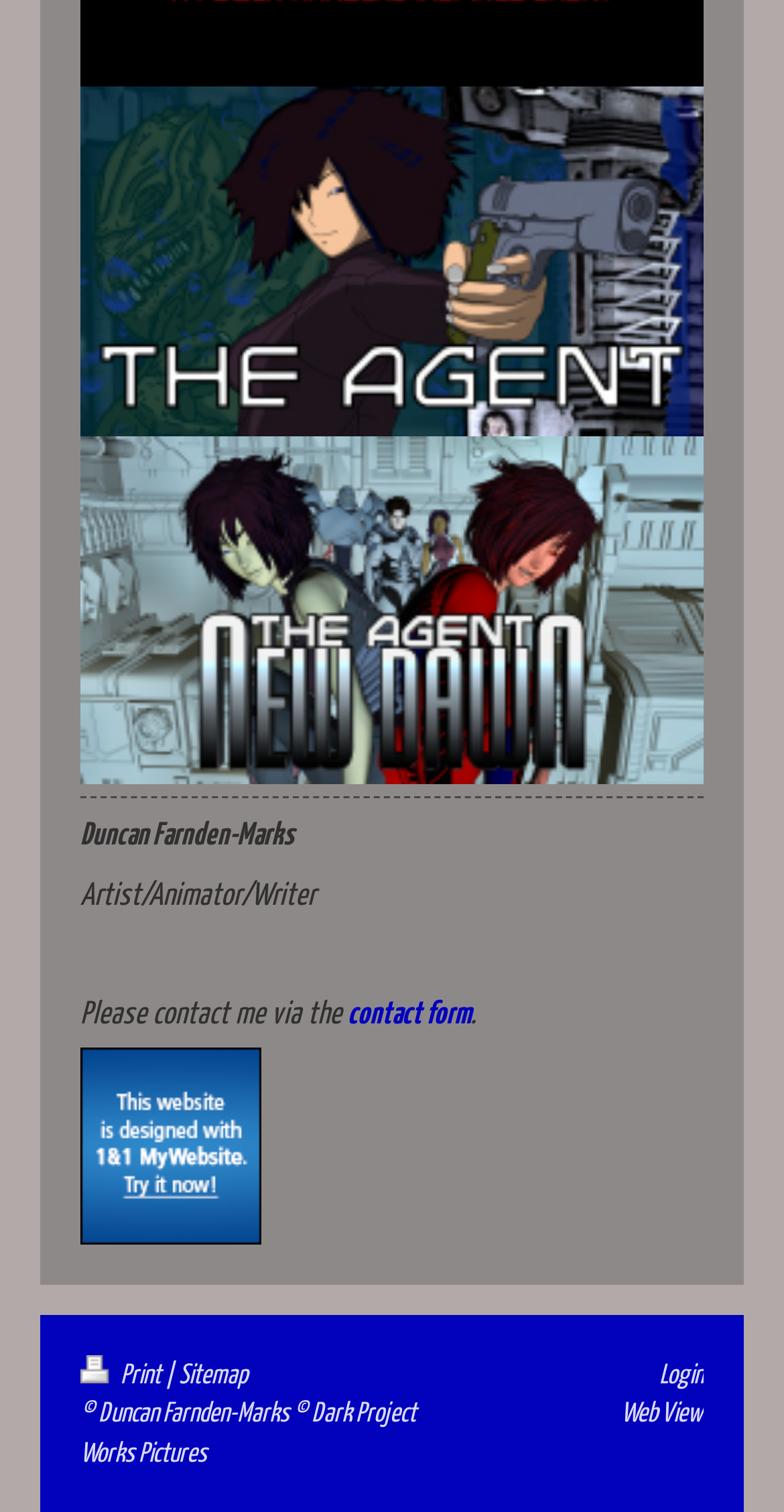Find the coordinates for the bounding box of the element with this description: "Web View".

[0.792, 0.923, 0.897, 0.944]